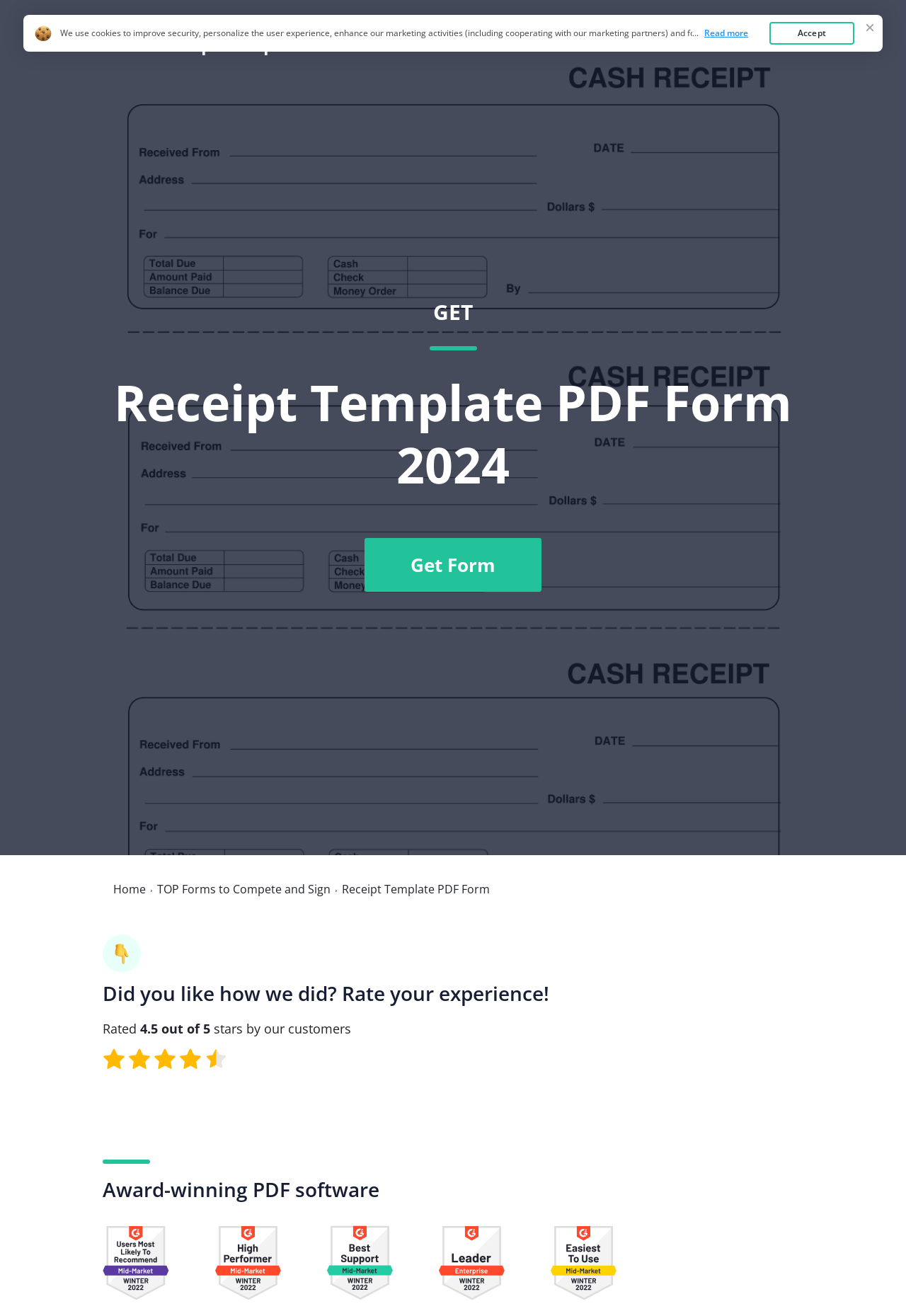What type of software is being promoted?
Use the image to give a comprehensive and detailed response to the question.

The type of software being promoted can be inferred from the heading element 'Award-winning PDF software' at the bottom of the page.